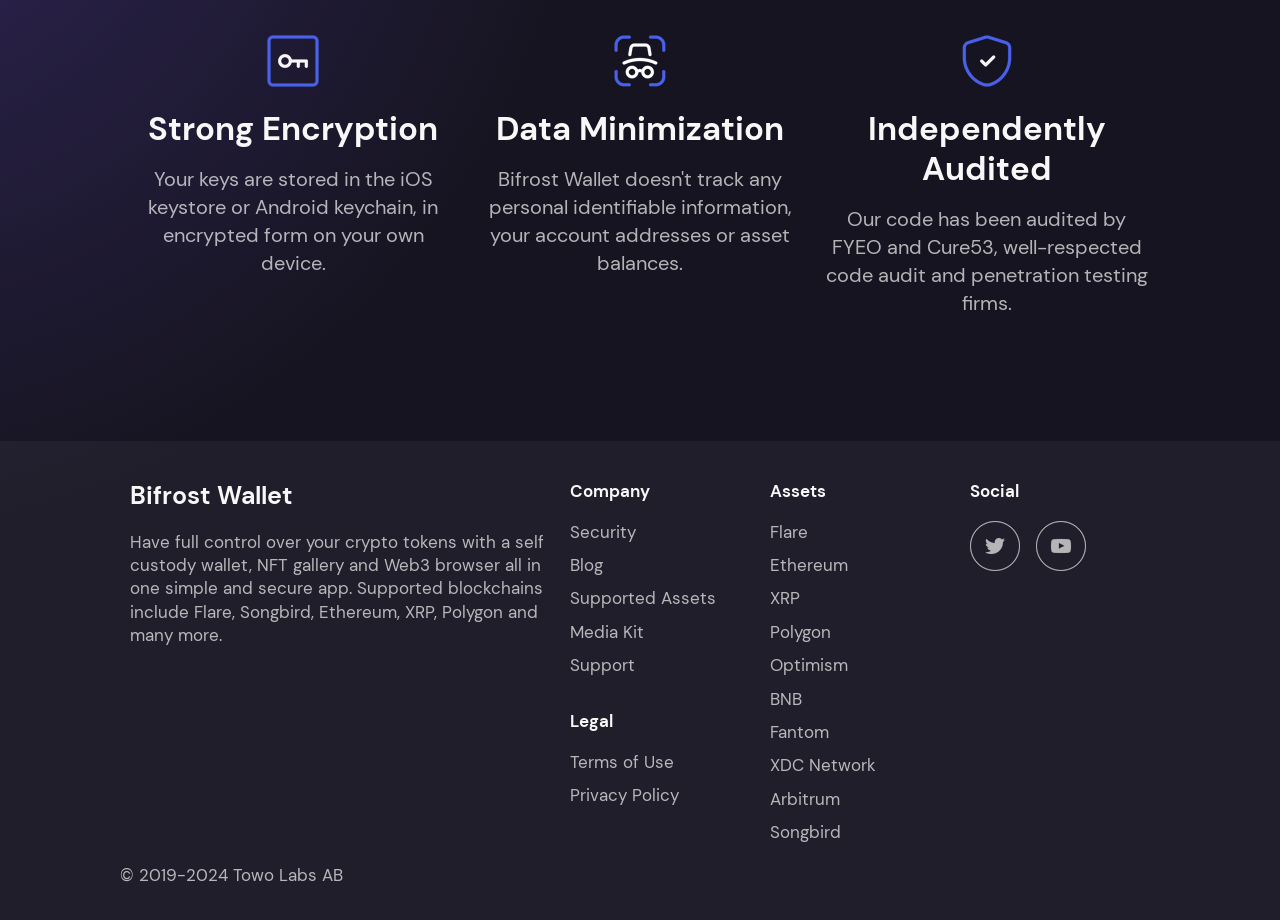Locate the bounding box of the user interface element based on this description: "Media Kit".

[0.445, 0.675, 0.503, 0.699]